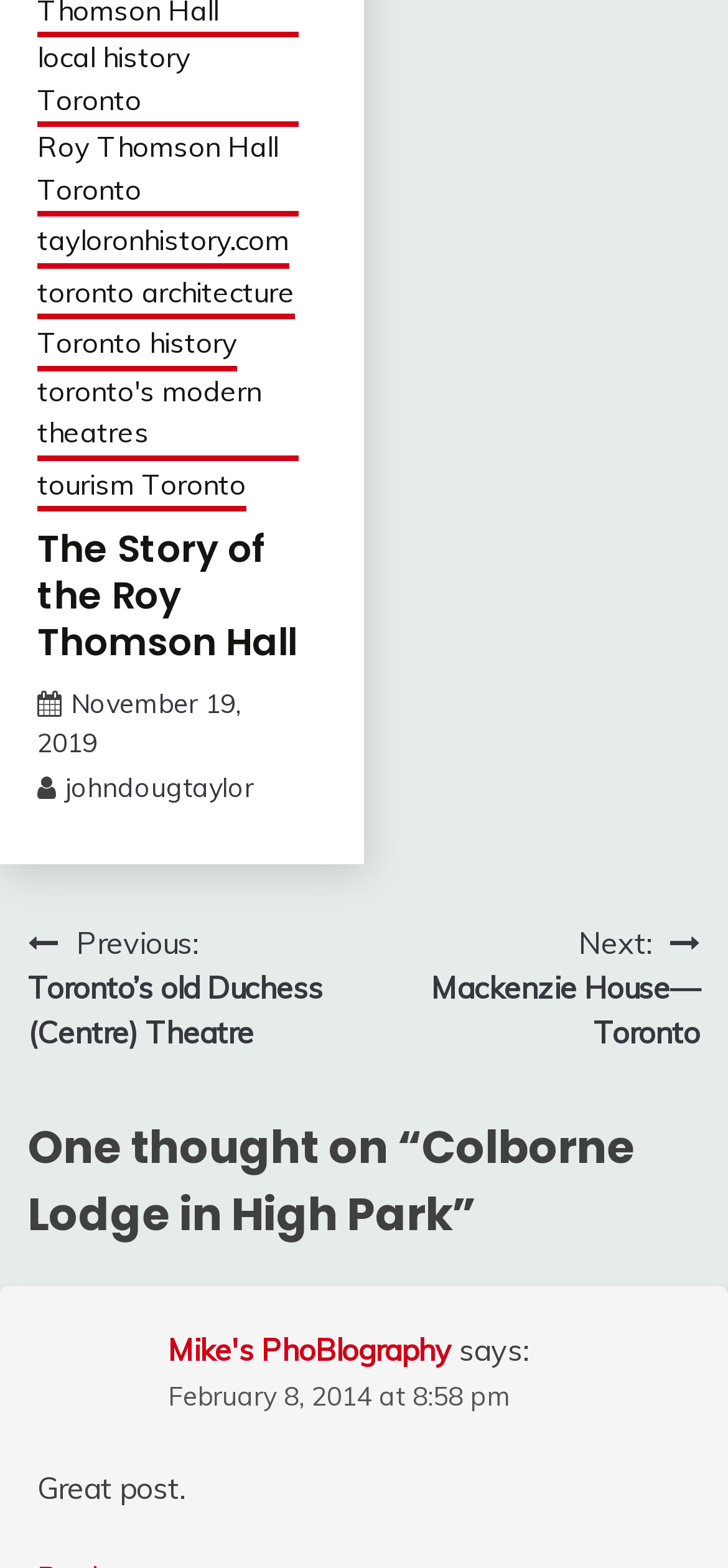Please answer the following question using a single word or phrase: 
How many links are there in the footer section?

2